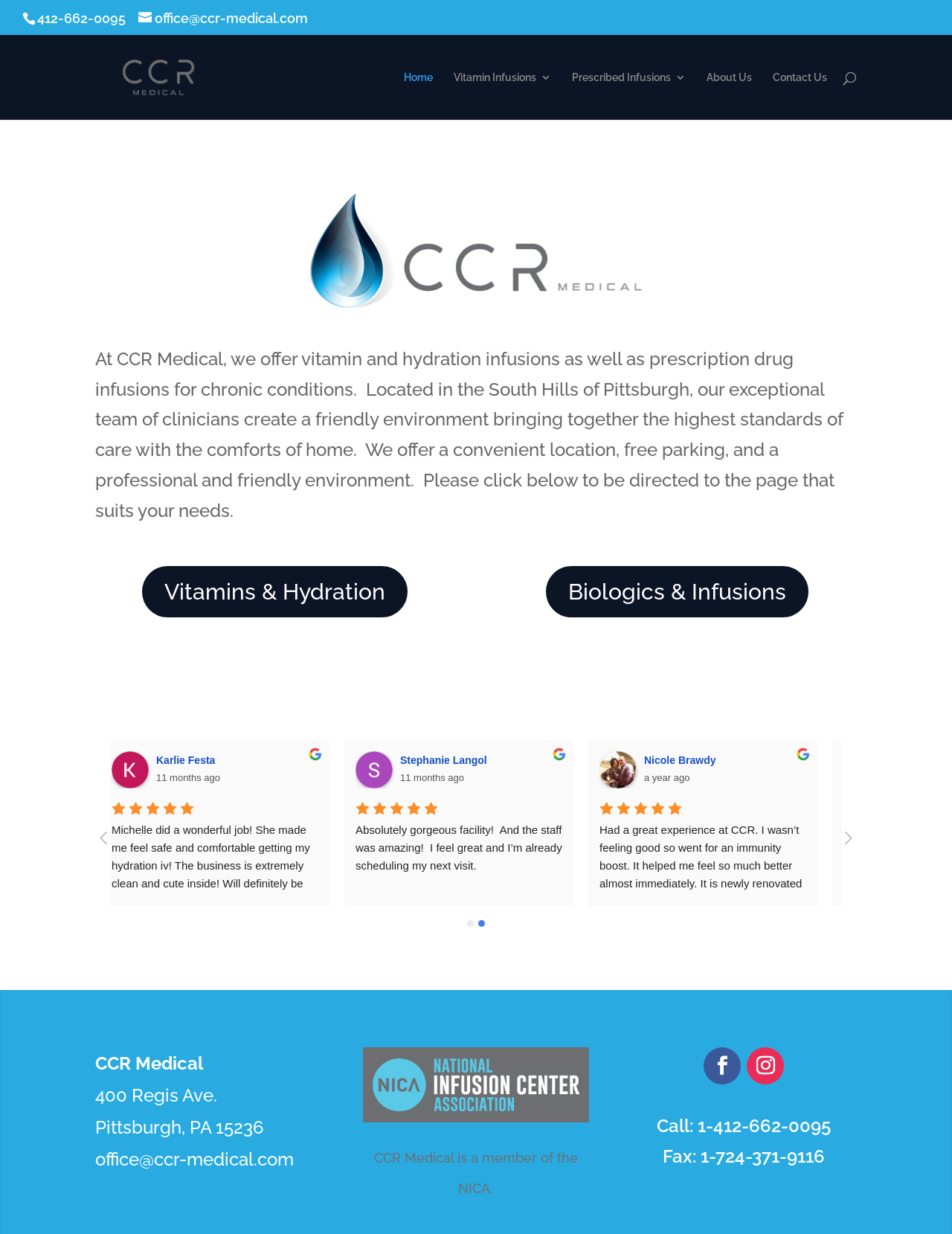Generate an in-depth caption that captures all aspects of the webpage.

The webpage is about CCR Medical, a medical facility that offers vitamin and hydration infusions, as well as prescription drug infusions for chronic conditions. At the top of the page, there is a navigation menu with links to "Home", "Vitamin Infusions", "Prescribed Infusions", "About Us", and "Contact Us". Below the navigation menu, there is a search bar.

The main content of the page is divided into two sections. The first section has a brief introduction to CCR Medical, describing their services and location. Below the introduction, there are two links to "Vitamins & Hydration" and "Biologics & Infusions".

The second section appears to be a testimonials section, featuring reviews from satisfied customers. There are several images of people, each accompanied by a quote and a link to their name. The quotes are praising the services and staff of CCR Medical. There are also several small images scattered throughout this section, possibly representing social media icons or other graphics.

At the bottom of the page, there is a footer section with contact information, including an address, phone number, fax number, and email address. There are also links to social media profiles and a statement indicating that CCR Medical is a member of the NICA.